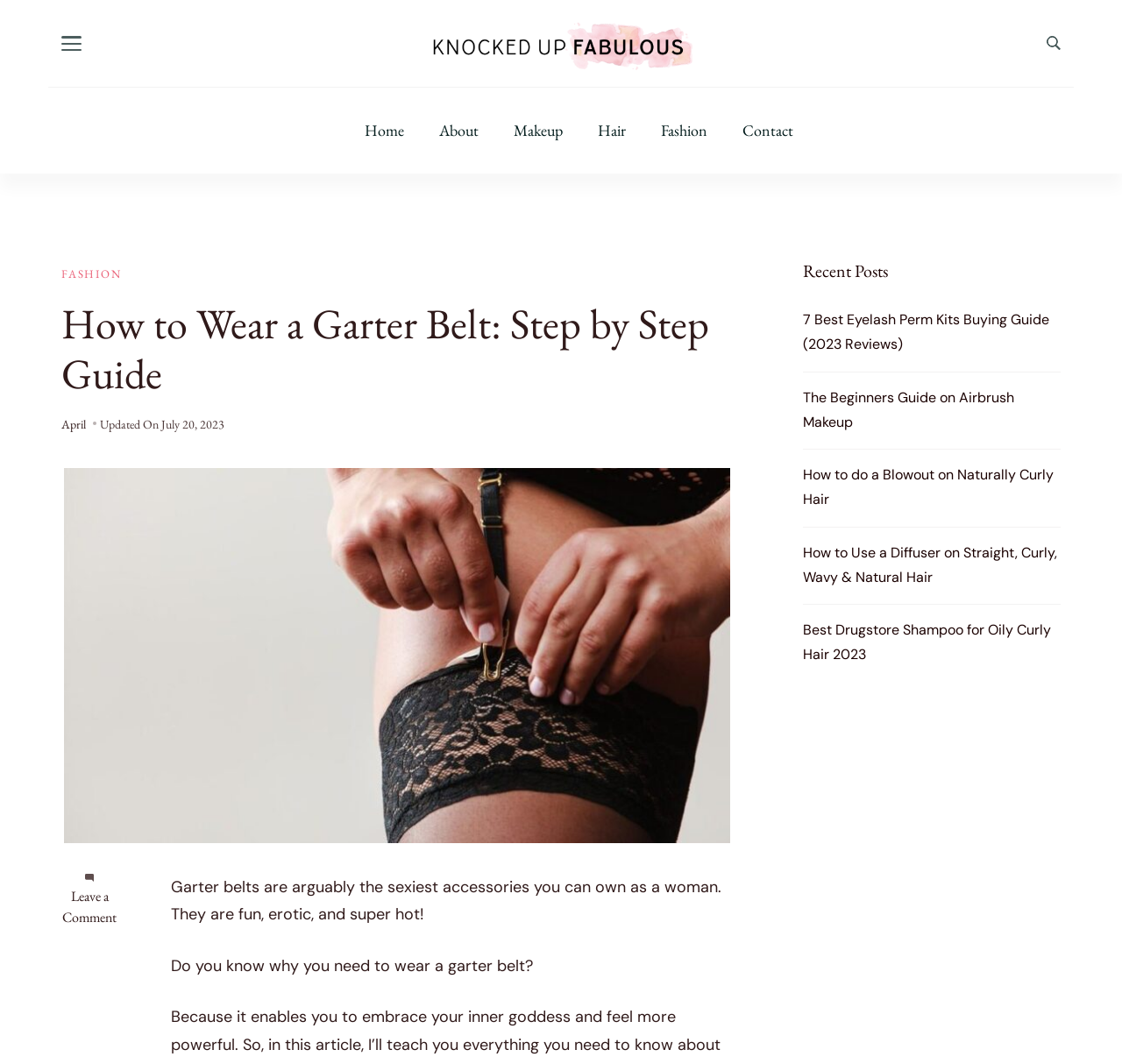Give a detailed overview of the webpage's appearance and contents.

This webpage is a blog post titled "How to Wear a Garter Belt: Step by Step Guide" on the website "Knocked Up Fabulous". At the top left corner, there is a button and a link to the website's homepage. Next to it, there are several links to different categories, including "Home", "About", "Makeup", "Hair", "Fashion", and "Contact". 

Below the navigation menu, there is a large header section that spans almost the entire width of the page. It contains a link to the category "FASHION", the title of the blog post, a link to the month "April", and a timestamp indicating when the post was updated. 

To the right of the header section, there is a large image related to the blog post. Below the image, there is a paragraph of text that introduces the topic of garter belts, describing them as sexy accessories for women. 

Further down the page, there is a section titled "Recent Posts" that lists several links to other blog posts on the website, including topics such as eyelash perm kits, airbrush makeup, and hair care. 

At the very bottom of the page, there is a link to leave a comment on the blog post, as well as a small image and a static text asking a question about garter belts.